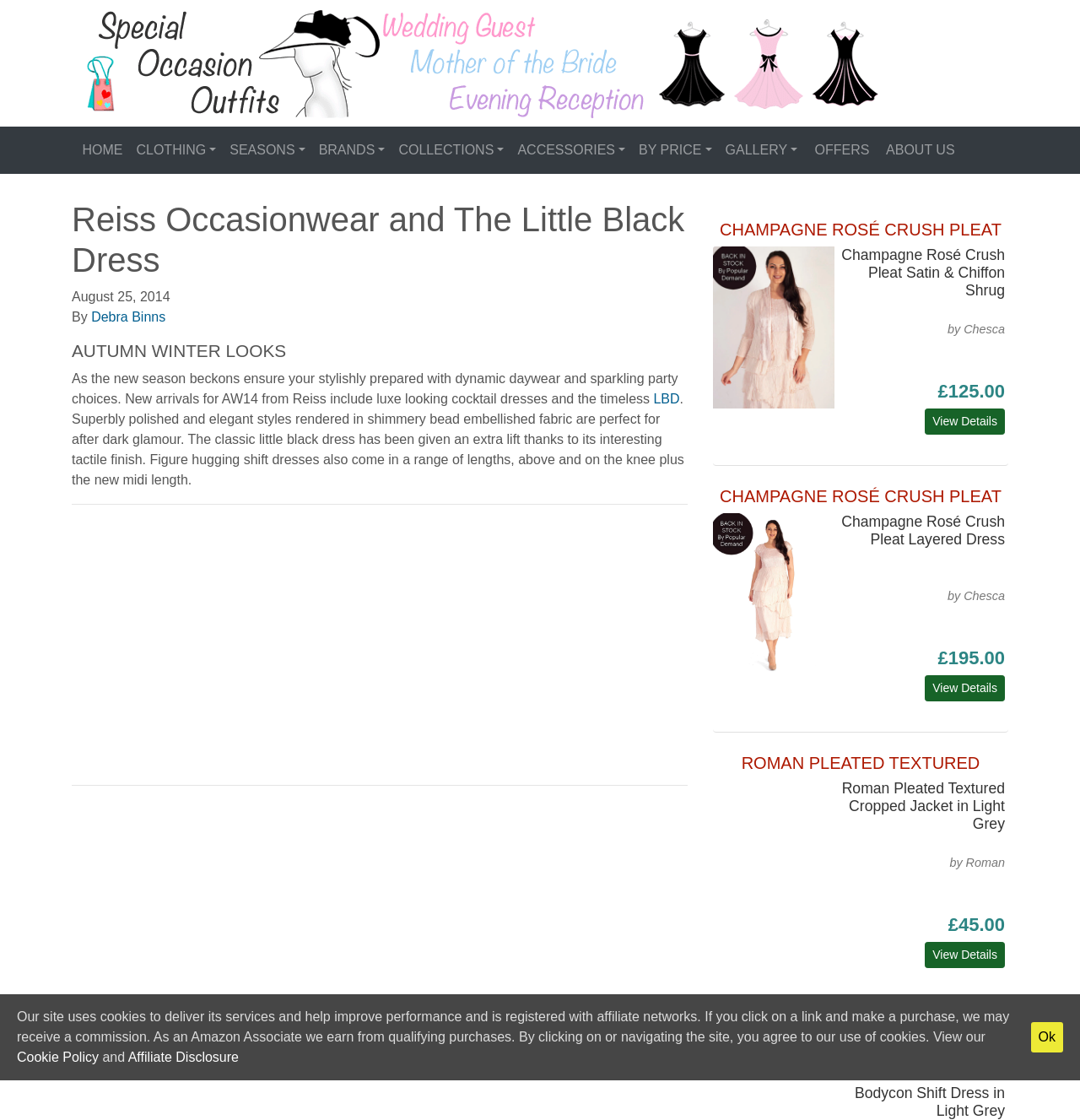From the image, can you give a detailed response to the question below:
What is the price of the Roman Pleated Textured Cropped Jacket in Light Grey?

I found the answer by looking at the image with the description 'Roman Pleated Textured Cropped Jacket in Light Grey' and its corresponding text '£45.00'.